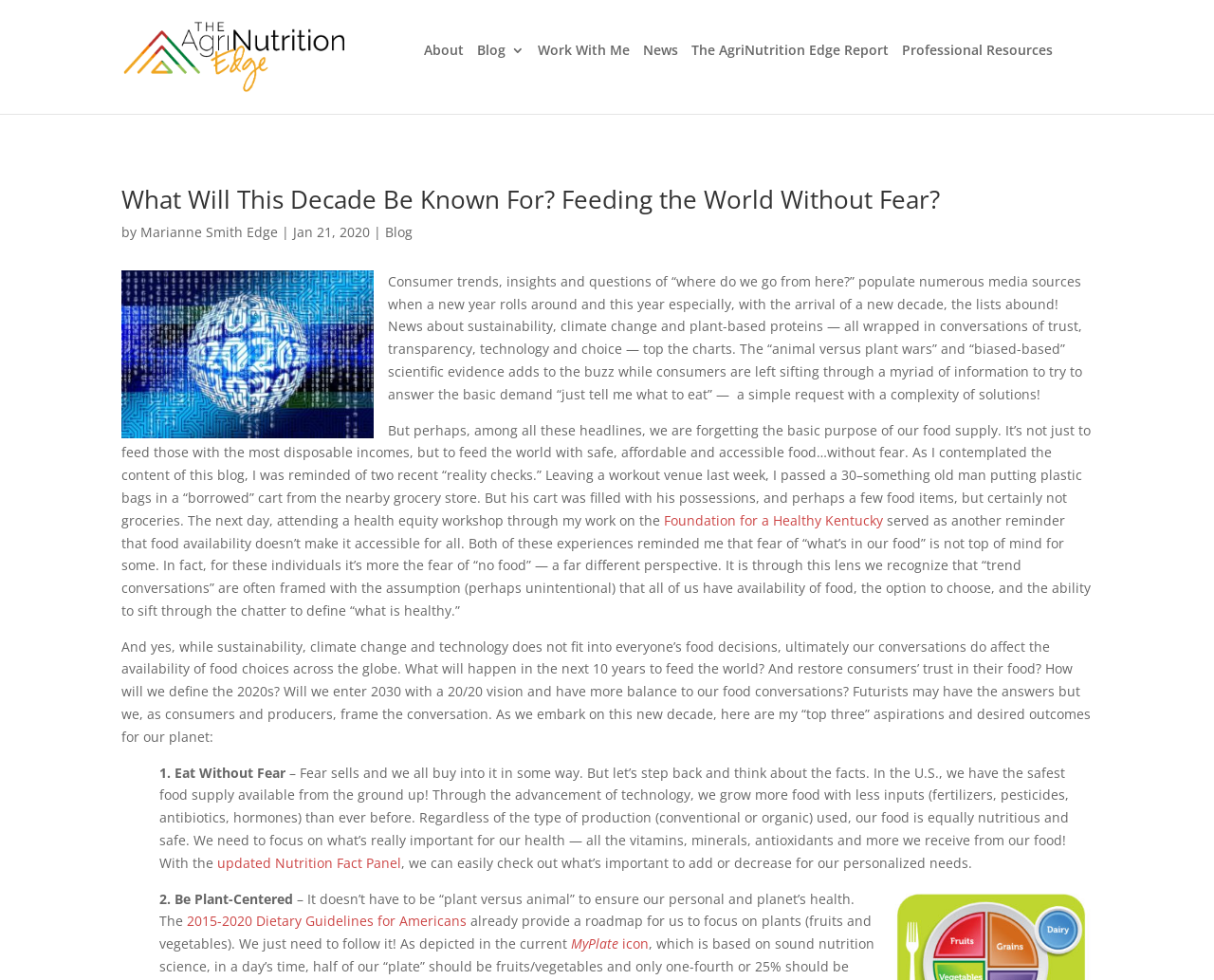Please find the bounding box coordinates of the element's region to be clicked to carry out this instruction: "Search for something".

[0.1, 0.0, 0.9, 0.001]